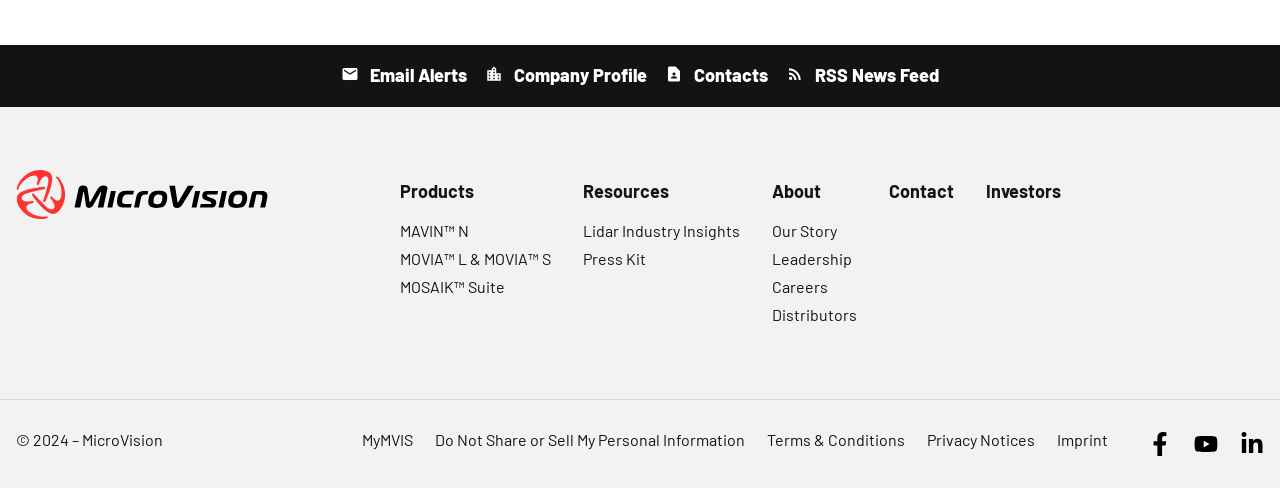Using the element description provided, determine the bounding box coordinates in the format (top-left x, top-left y, bottom-right x, bottom-right y). Ensure that all values are floating point numbers between 0 and 1. Element description: MOVIA™ L & MOVIA™ S

[0.312, 0.51, 0.43, 0.549]